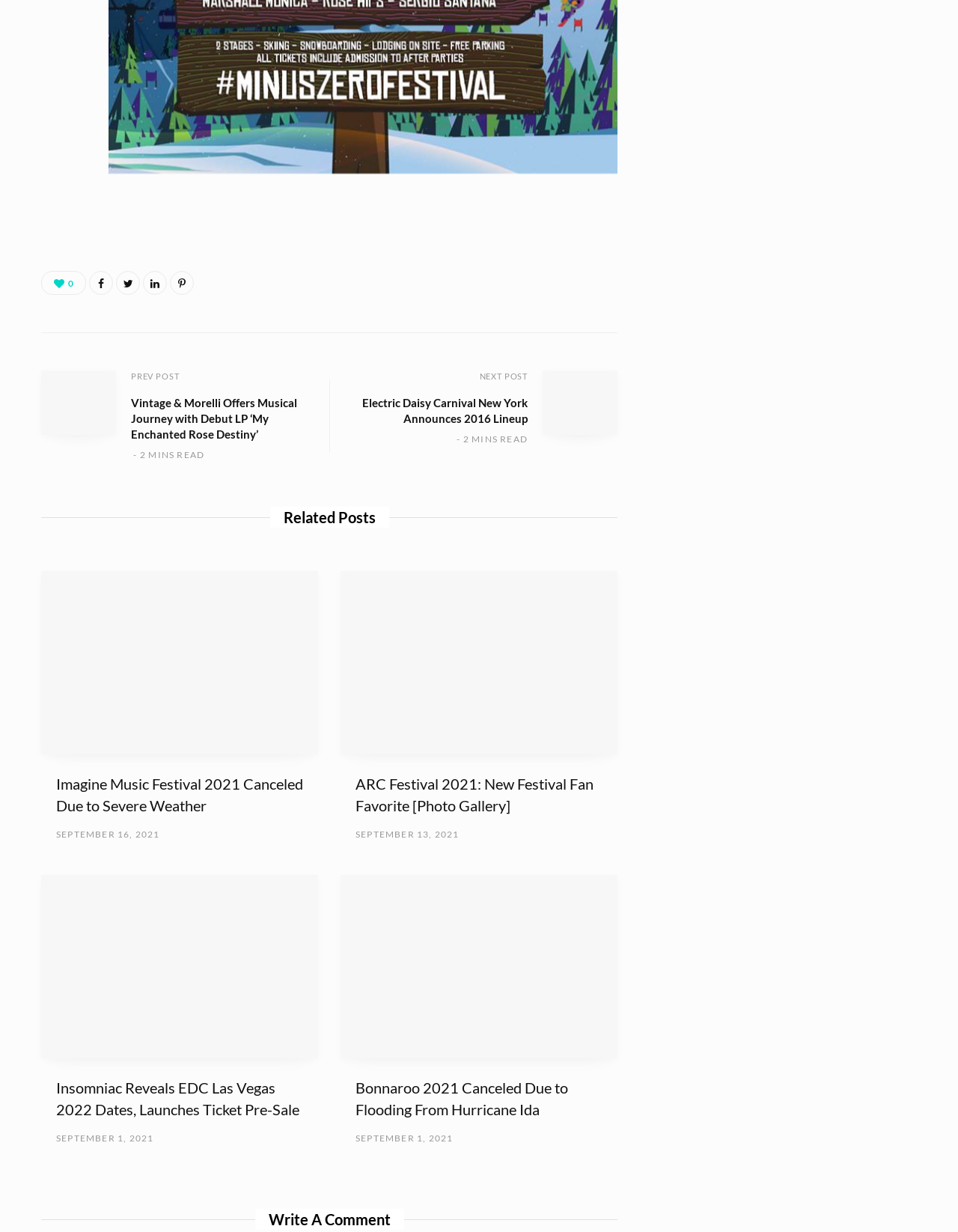Please identify the bounding box coordinates of the clickable region that I should interact with to perform the following instruction: "Click on the 'Vintage & Morelli Offers Musical Journey with Debut LP ‘My Enchanted Rose Destiny’' link". The coordinates should be expressed as four float numbers between 0 and 1, i.e., [left, top, right, bottom].

[0.137, 0.321, 0.324, 0.359]